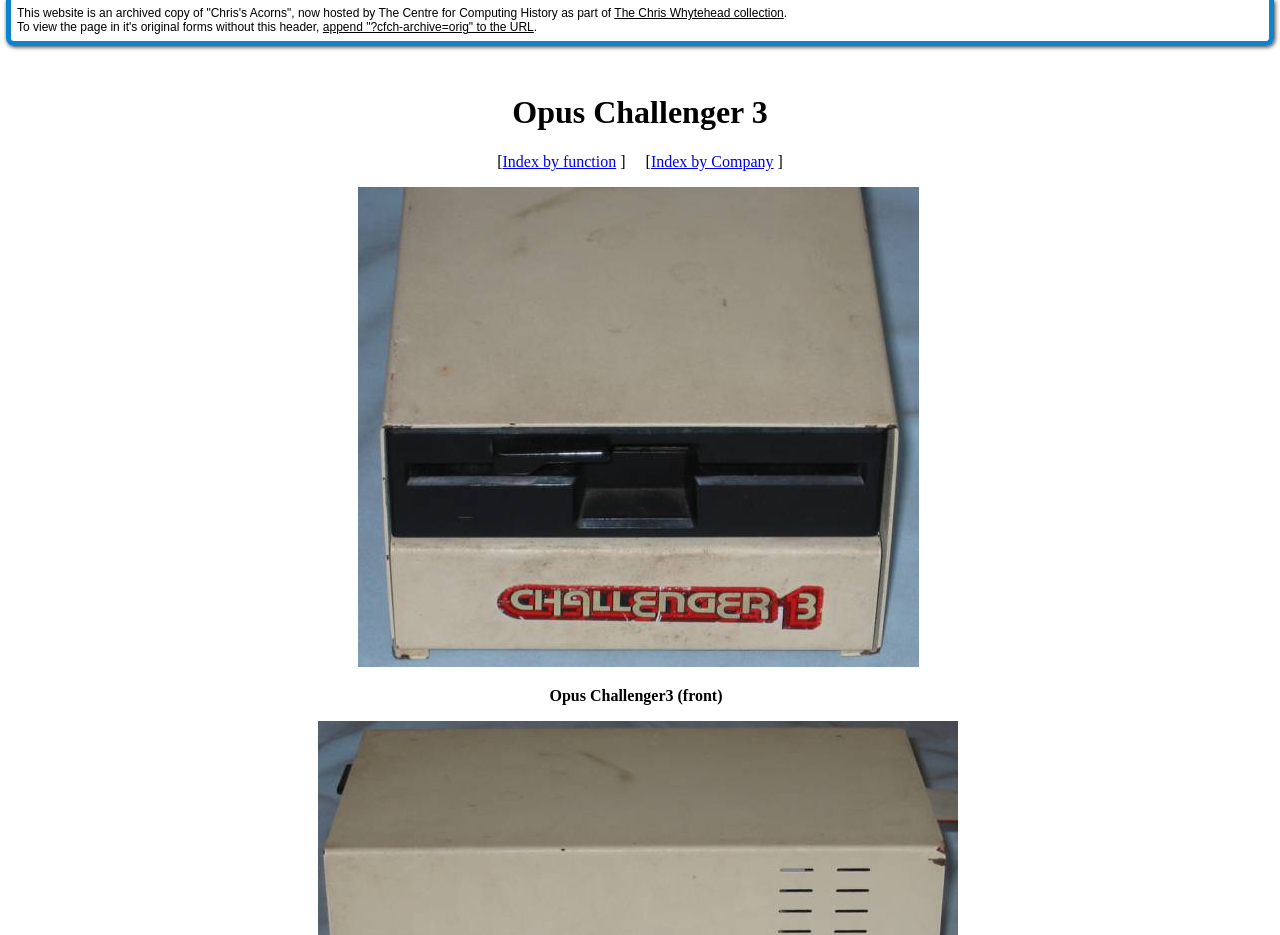Explain the webpage in detail.

The webpage is about the Opus Challenger 3, with the title "Chris's Acorns: Opus Challenger 3" at the top. Below the title, there is a paragraph of text that explains that the website is an archived copy of "Chris's Acorns", now hosted by The Centre for Computing History. This paragraph contains a link to "The Chris Whytehead collection". 

To the right of this paragraph, there is a link that suggests appending "?cfch-archive=orig" to the URL. 

Further down, there is a large heading that reads "Opus Challenger 3", taking up most of the width of the page. Below this heading, there are two links, "Index by function" and "Index by Company", with a small gap in between. 

On the left side of the page, there is a large image of the Opus Challenger 3 front, taking up about half of the page's height. Below the image, there is a caption that reads "Opus Challenger3 (front)".